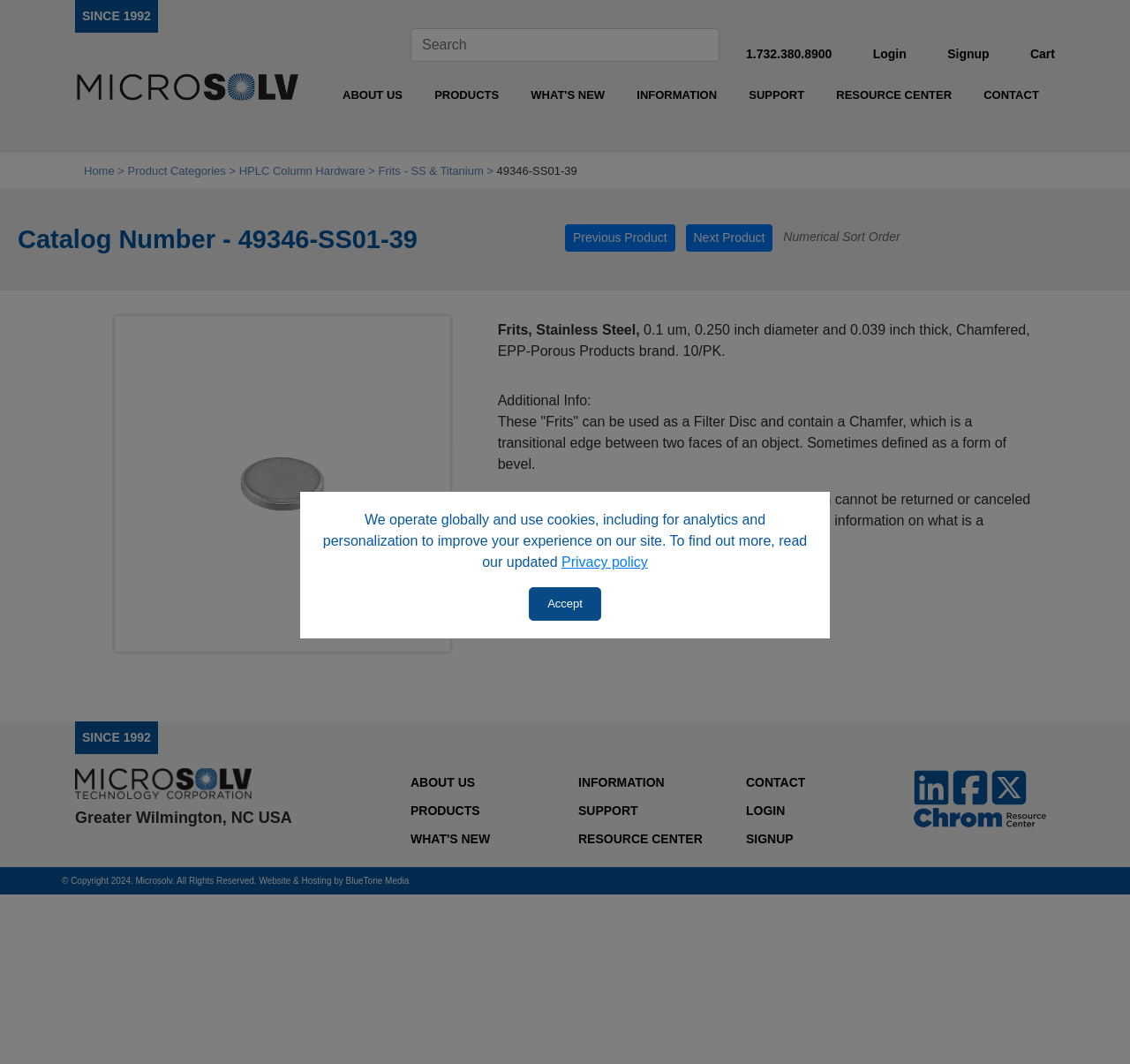Using the details in the image, give a detailed response to the question below:
What is the product category of the item?

I determined the product category by looking at the link 'HPLC Column Hardware' which is located near the link 'Product Categories' and the product description, indicating that the item belongs to this category.